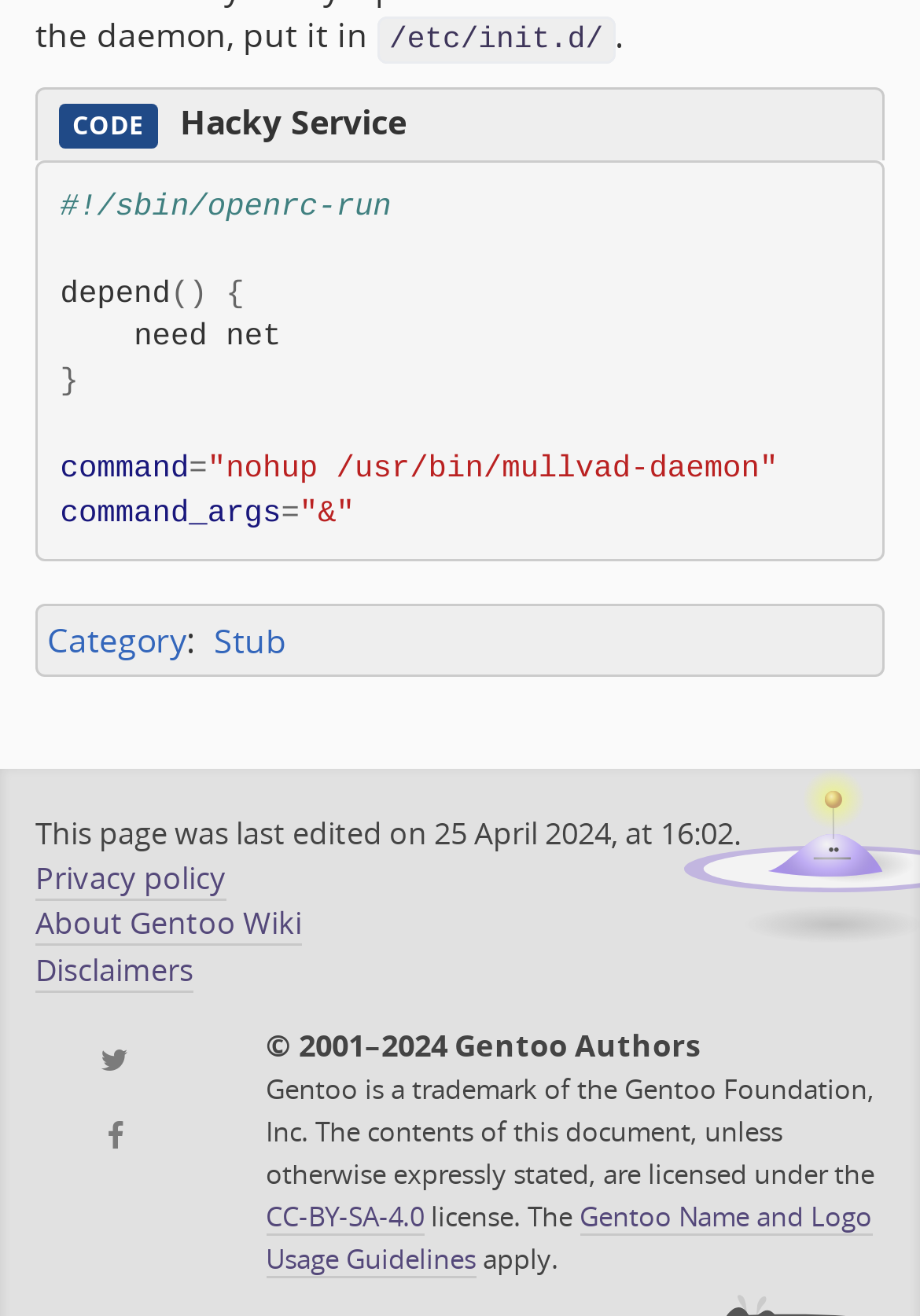Please determine the bounding box coordinates of the section I need to click to accomplish this instruction: "Click Category".

[0.051, 0.469, 0.203, 0.503]